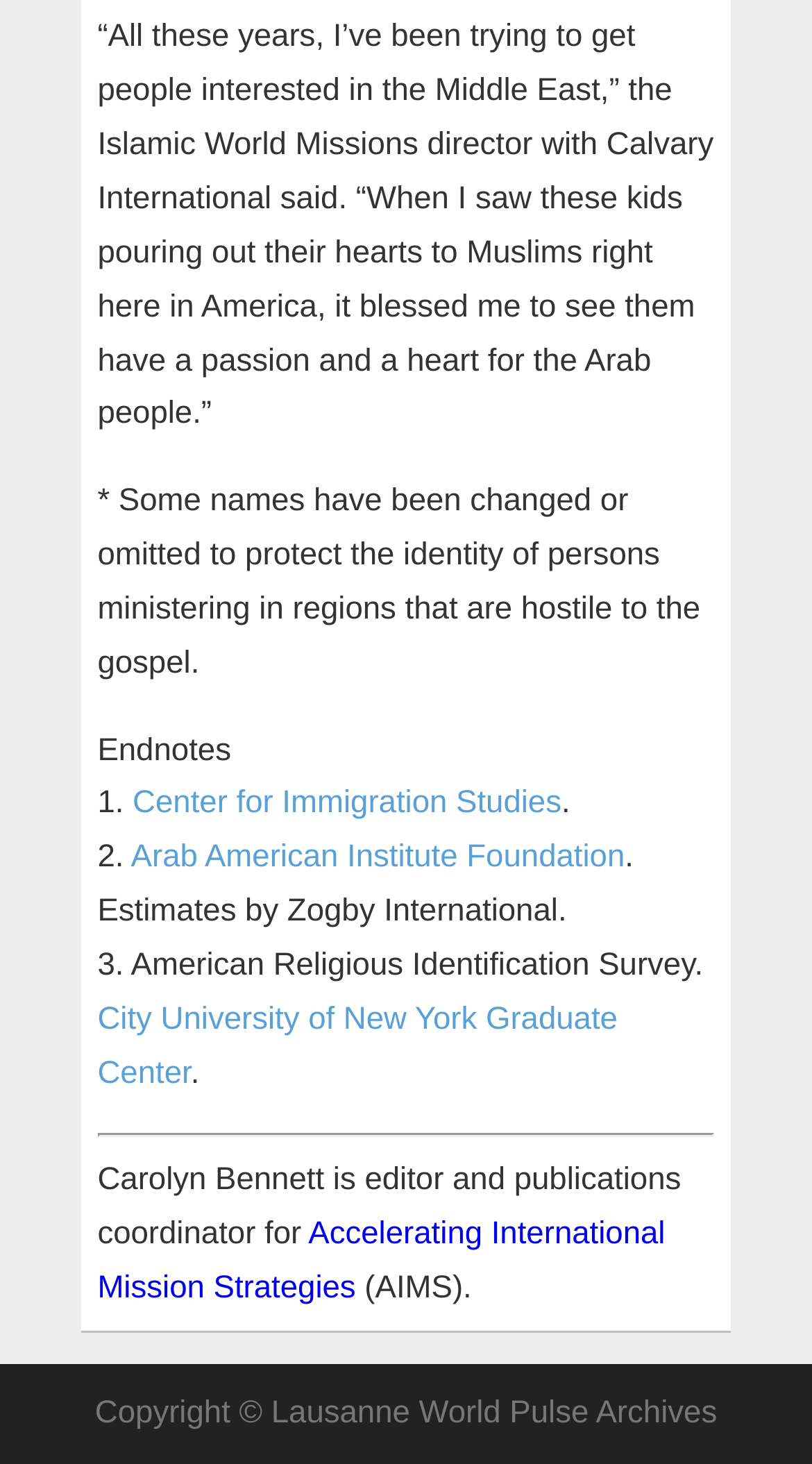Determine the bounding box coordinates of the UI element described below. Use the format (top-left x, top-left y, bottom-right x, bottom-right y) with floating point numbers between 0 and 1: Accelerating International Mission Strategies

[0.12, 0.831, 0.819, 0.892]